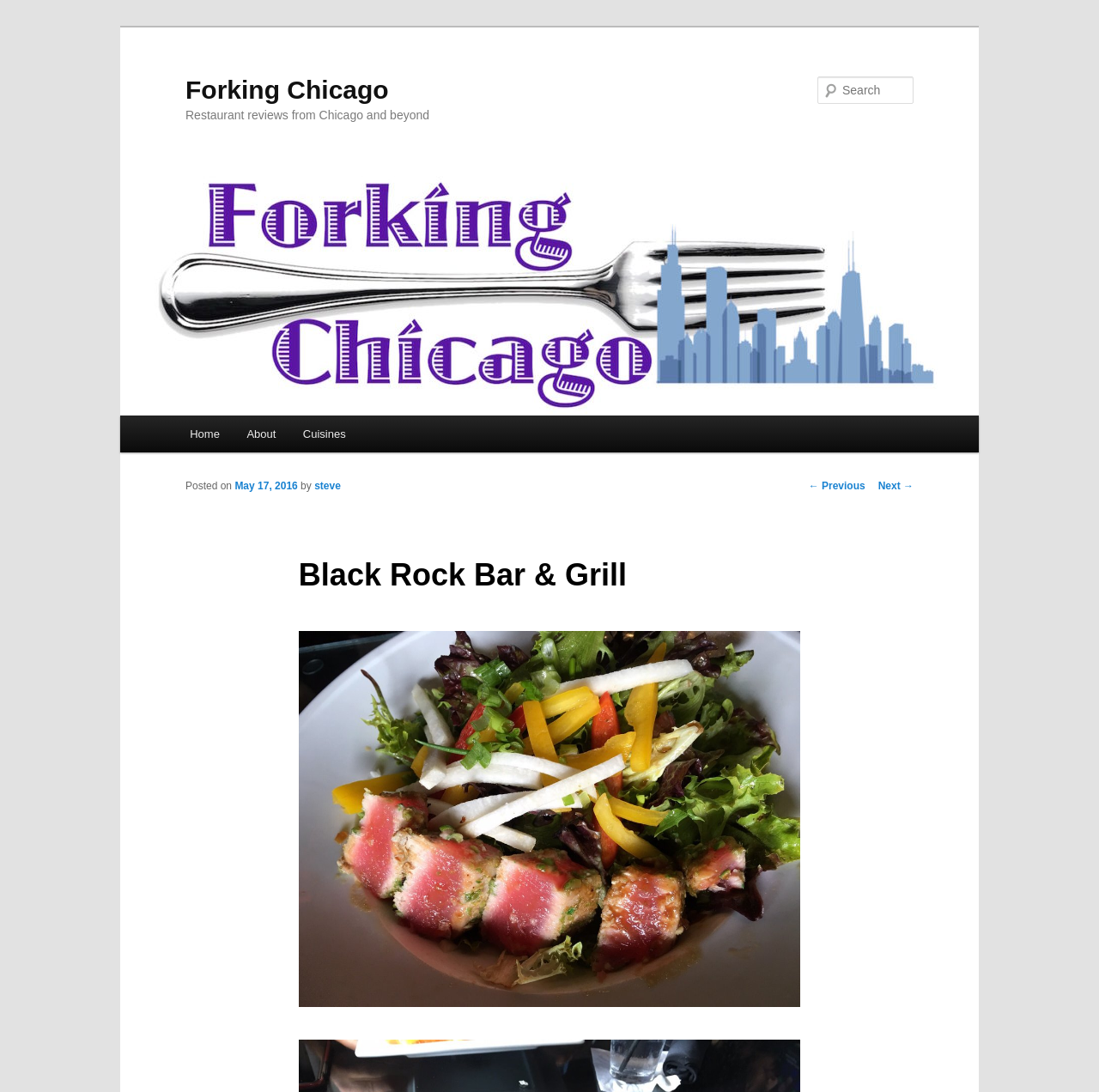Specify the bounding box coordinates of the area that needs to be clicked to achieve the following instruction: "Check the post date".

[0.214, 0.44, 0.271, 0.451]